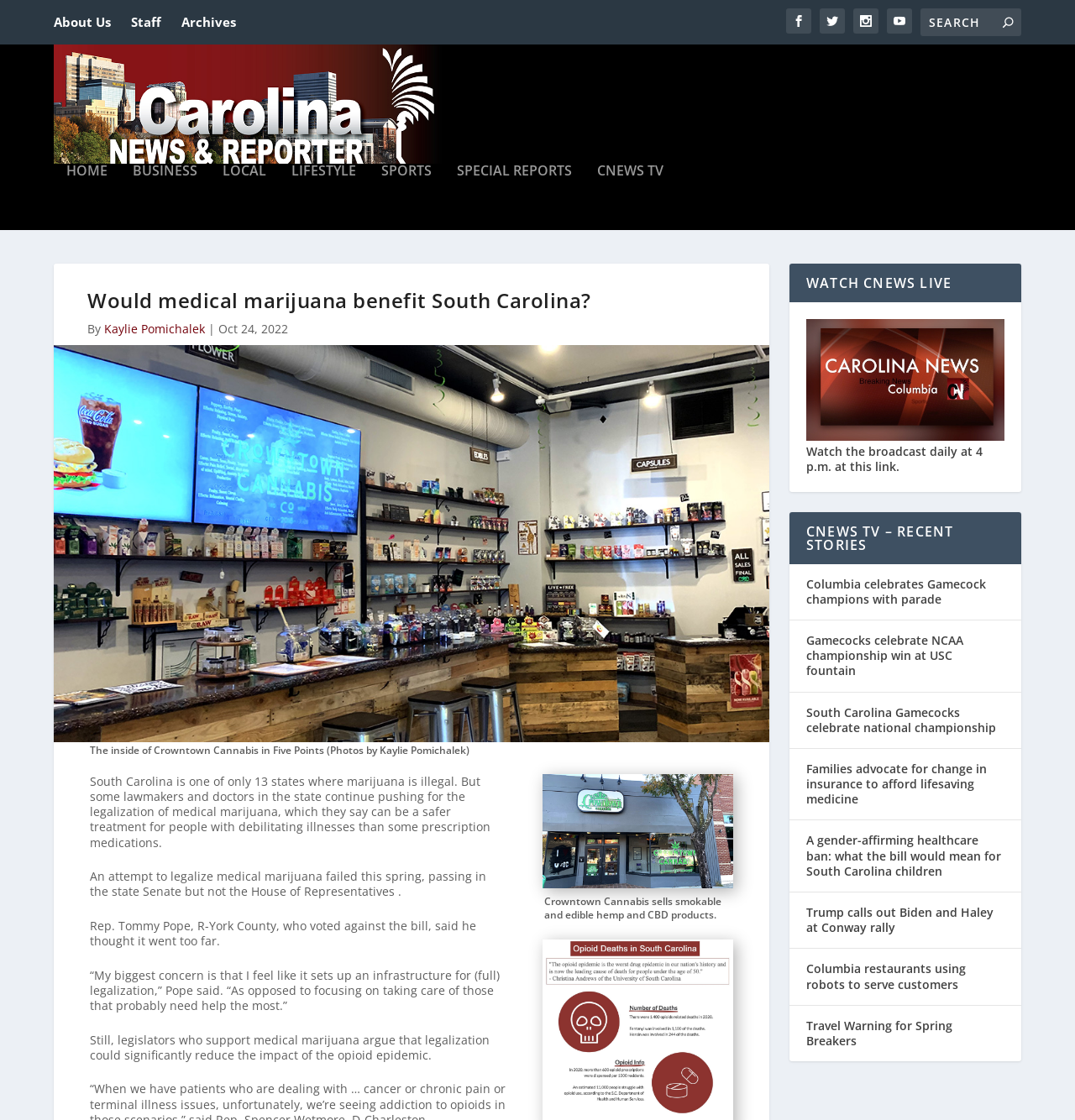Provide the bounding box coordinates for the UI element described in this sentence: "Lifestyle". The coordinates should be four float values between 0 and 1, i.e., [left, top, right, bottom].

[0.271, 0.146, 0.331, 0.205]